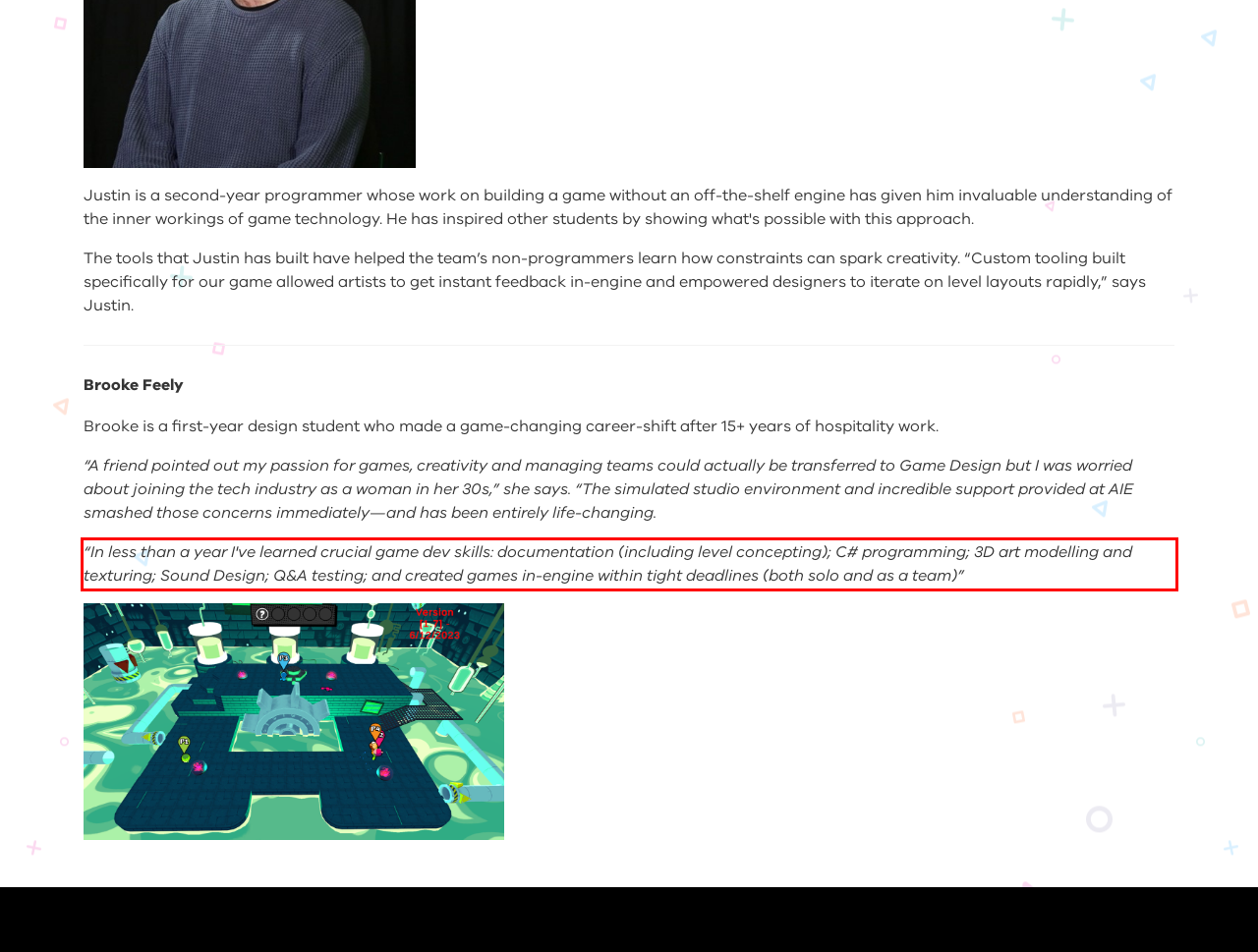Please take the screenshot of the webpage, find the red bounding box, and generate the text content that is within this red bounding box.

“In less than a year I've learned crucial game dev skills: documentation (including level concepting); C# programming; 3D art modelling and texturing; Sound Design; Q&A testing; and created games in-engine within tight deadlines (both solo and as a team)”